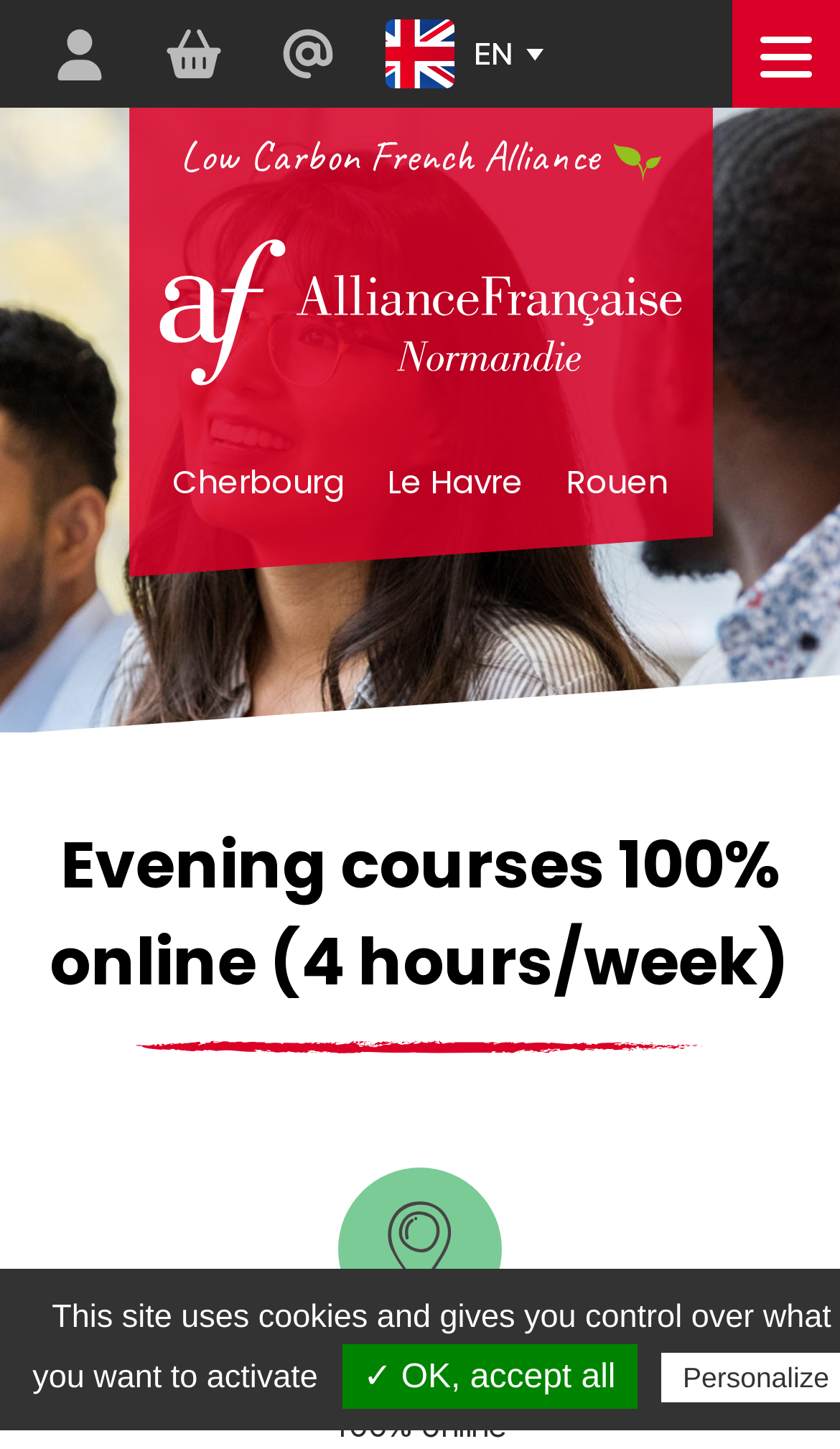Determine the bounding box for the described HTML element: "Cherbourg". Ensure the coordinates are four float numbers between 0 and 1 in the format [left, top, right, bottom].

[0.205, 0.317, 0.41, 0.348]